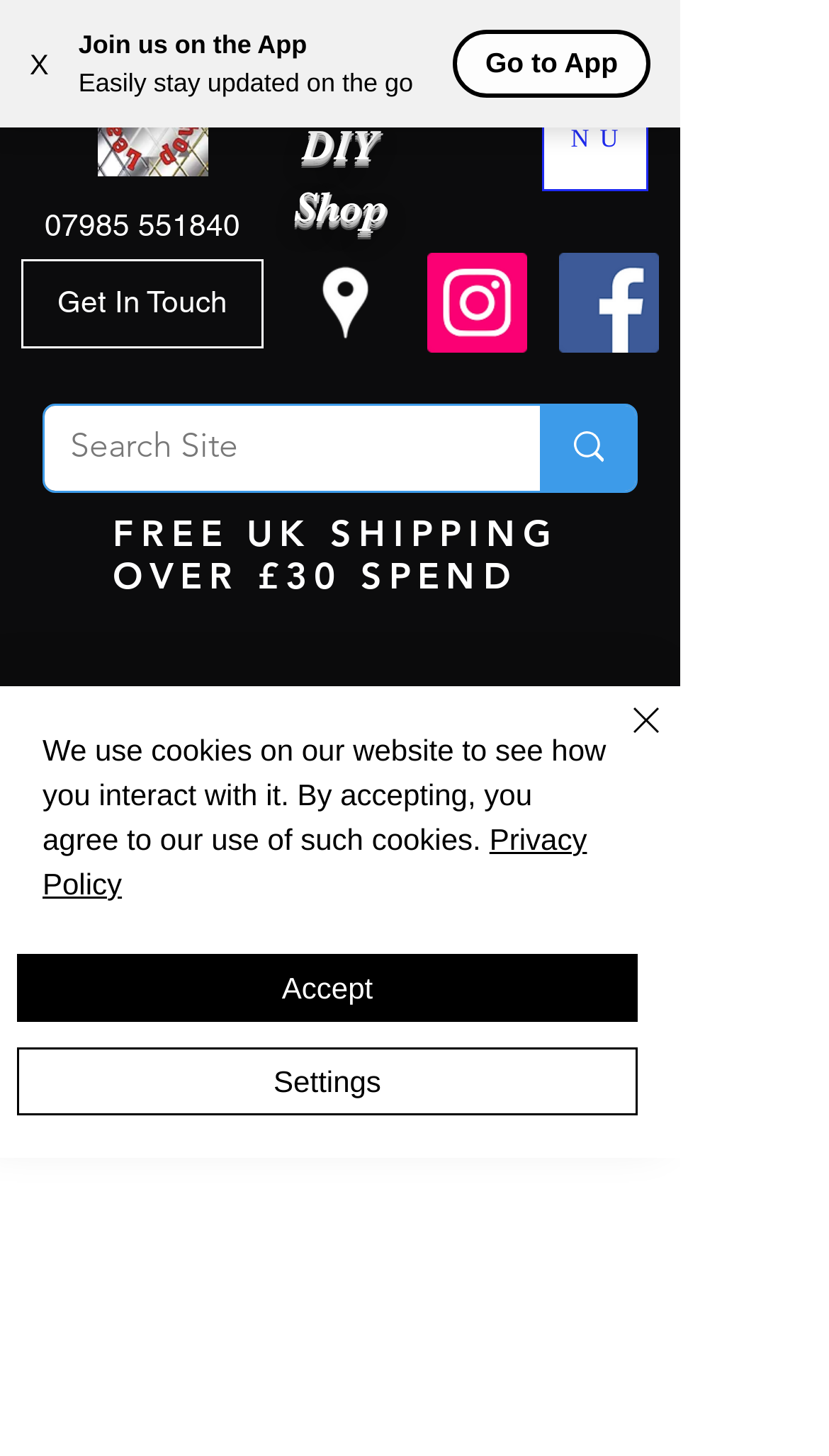Please specify the bounding box coordinates in the format (top-left x, top-left y, bottom-right x, bottom-right y), with all values as floating point numbers between 0 and 1. Identify the bounding box of the UI element described by: aria-label="Close"

[0.687, 0.477, 0.81, 0.547]